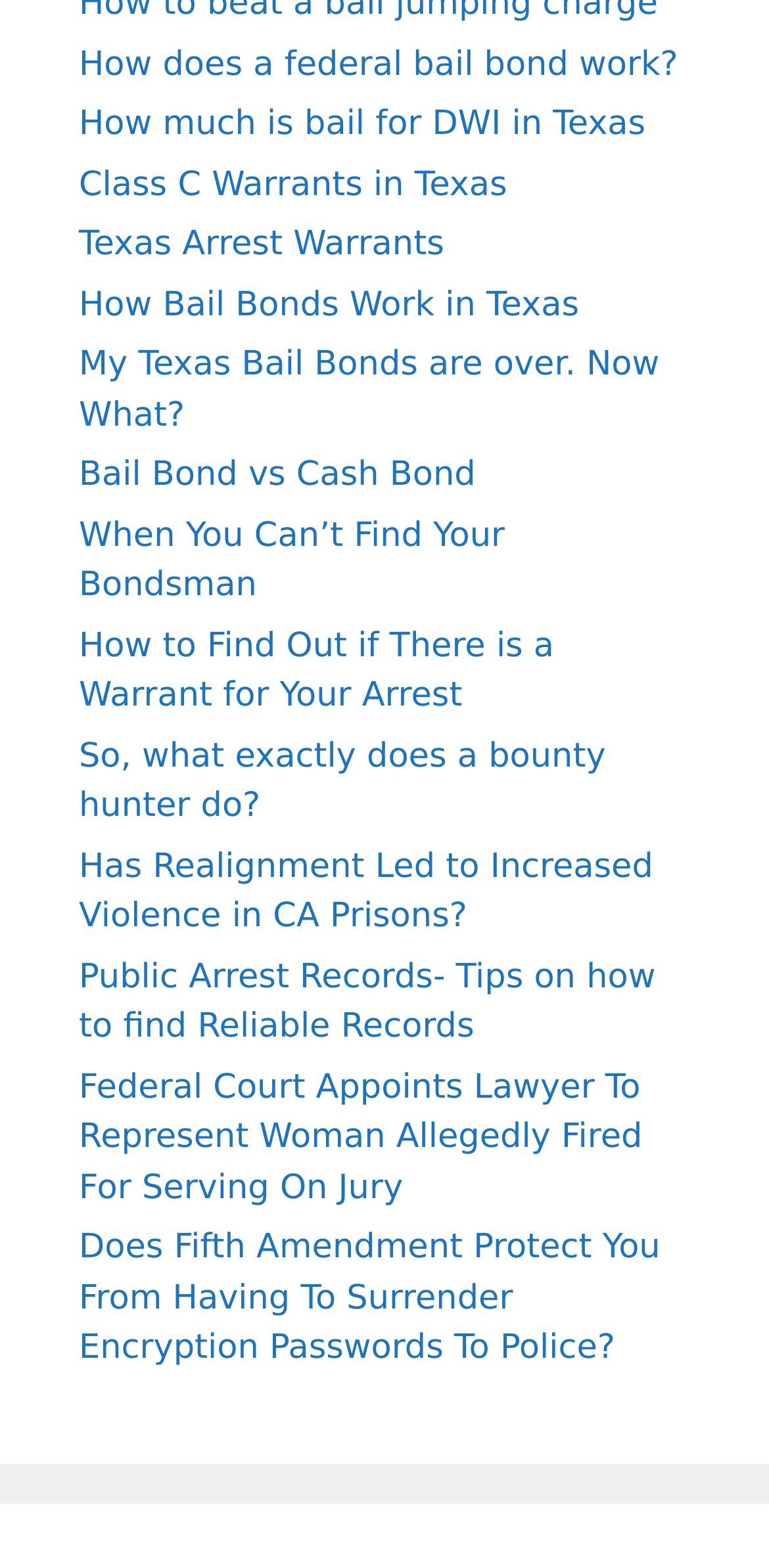Please identify the bounding box coordinates for the region that you need to click to follow this instruction: "Get information on Texas arrest warrants".

[0.103, 0.144, 0.578, 0.169]